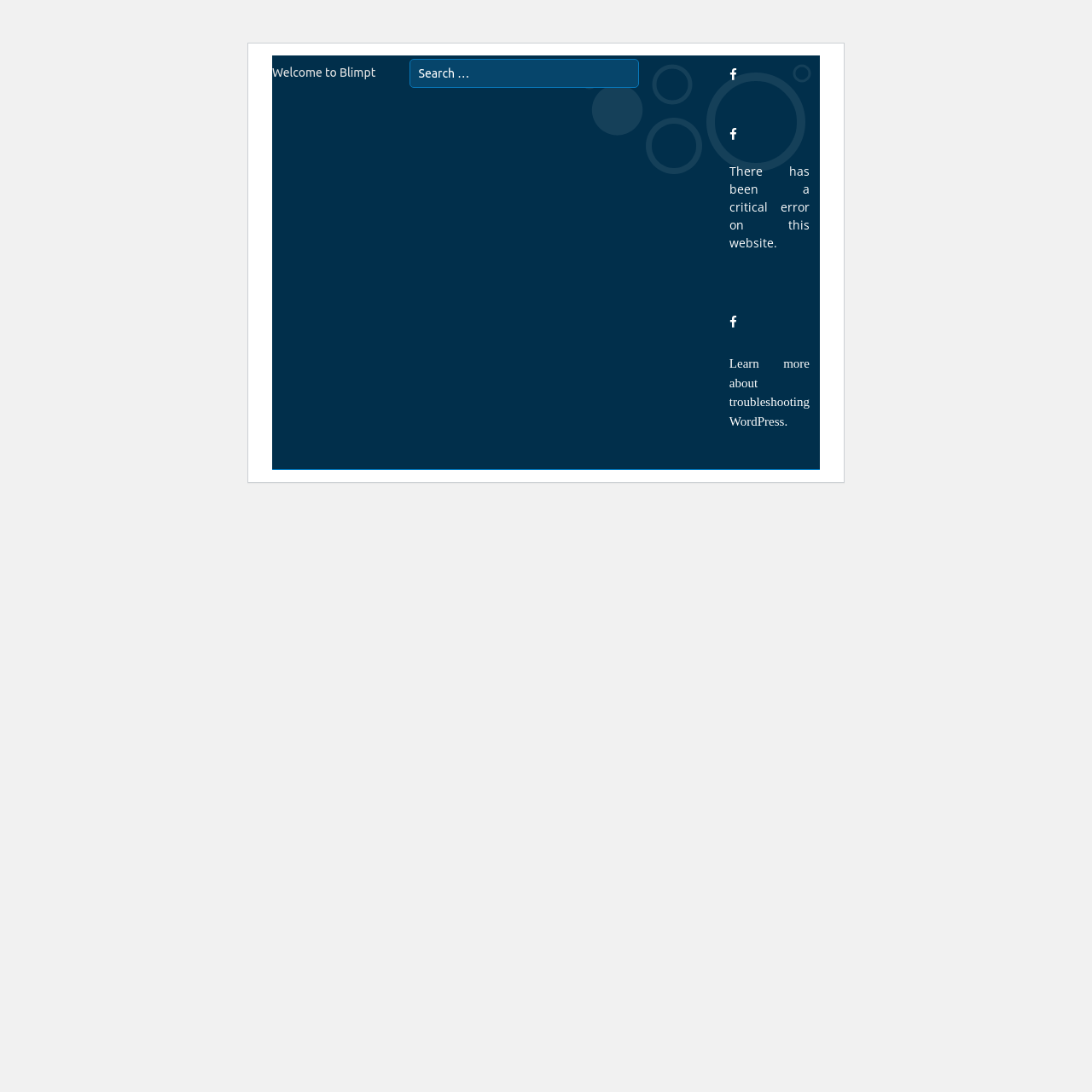Please use the details from the image to answer the following question comprehensively:
What is the name of the website?

The name of the website can be found at the top of the webpage, where it says 'Welcome to Blimpt'.